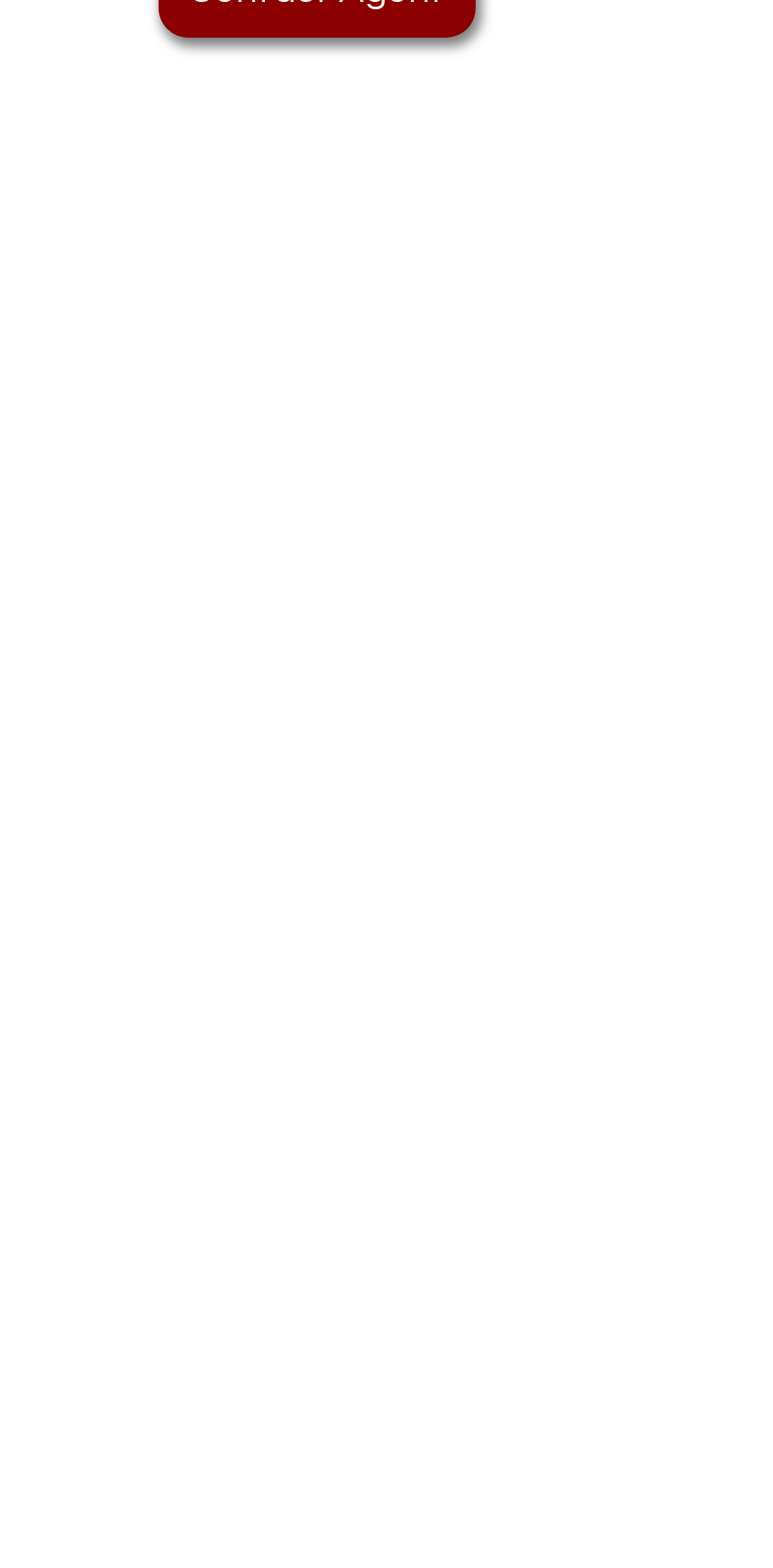What is the company name?
Refer to the image and give a detailed answer to the query.

The company name can be found in the heading element which contains the address and contact information. The StaticText element with the text 'Urban Nest Realty' is a part of this heading element.